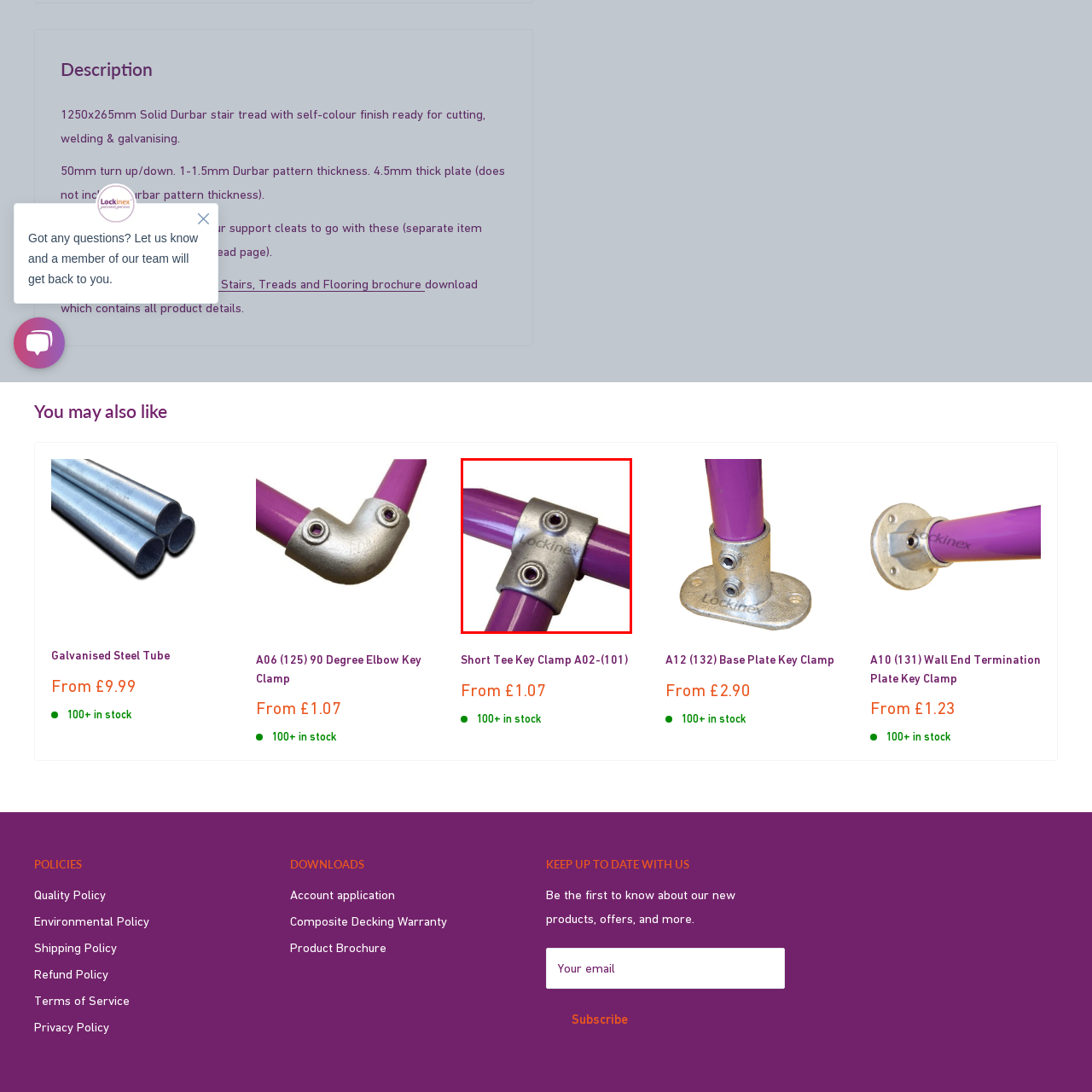What is the primary emphasis of the clamp's design?
Direct your attention to the image inside the red bounding box and provide a detailed explanation in your answer.

The design of the clamp prioritizes durability and strength, making it suitable for a variety of structural needs, as evident from its robust construction and attachment to the steel tubes.